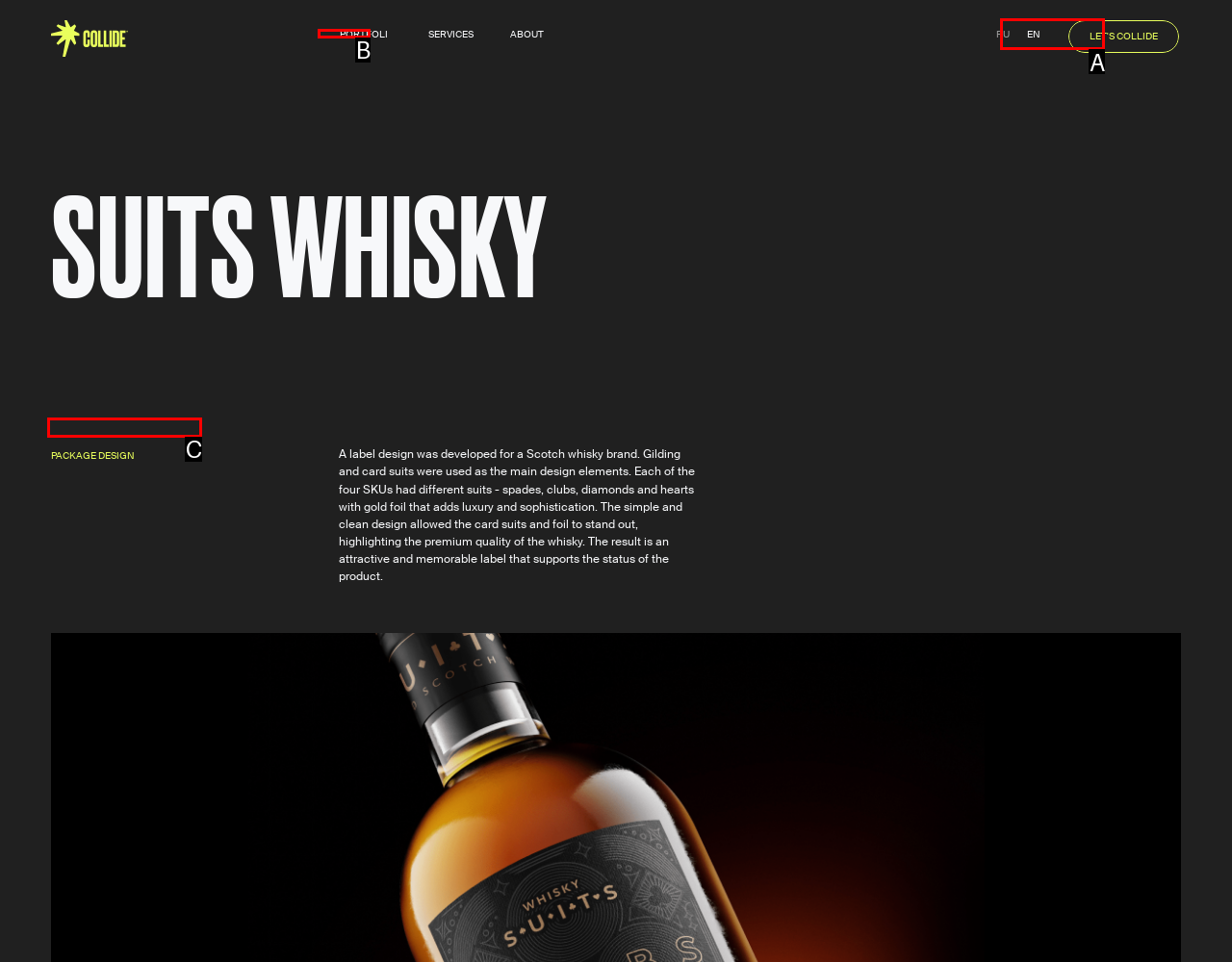Determine which option matches the description: PORTFOLIOPORTFOLIO. Answer using the letter of the option.

B